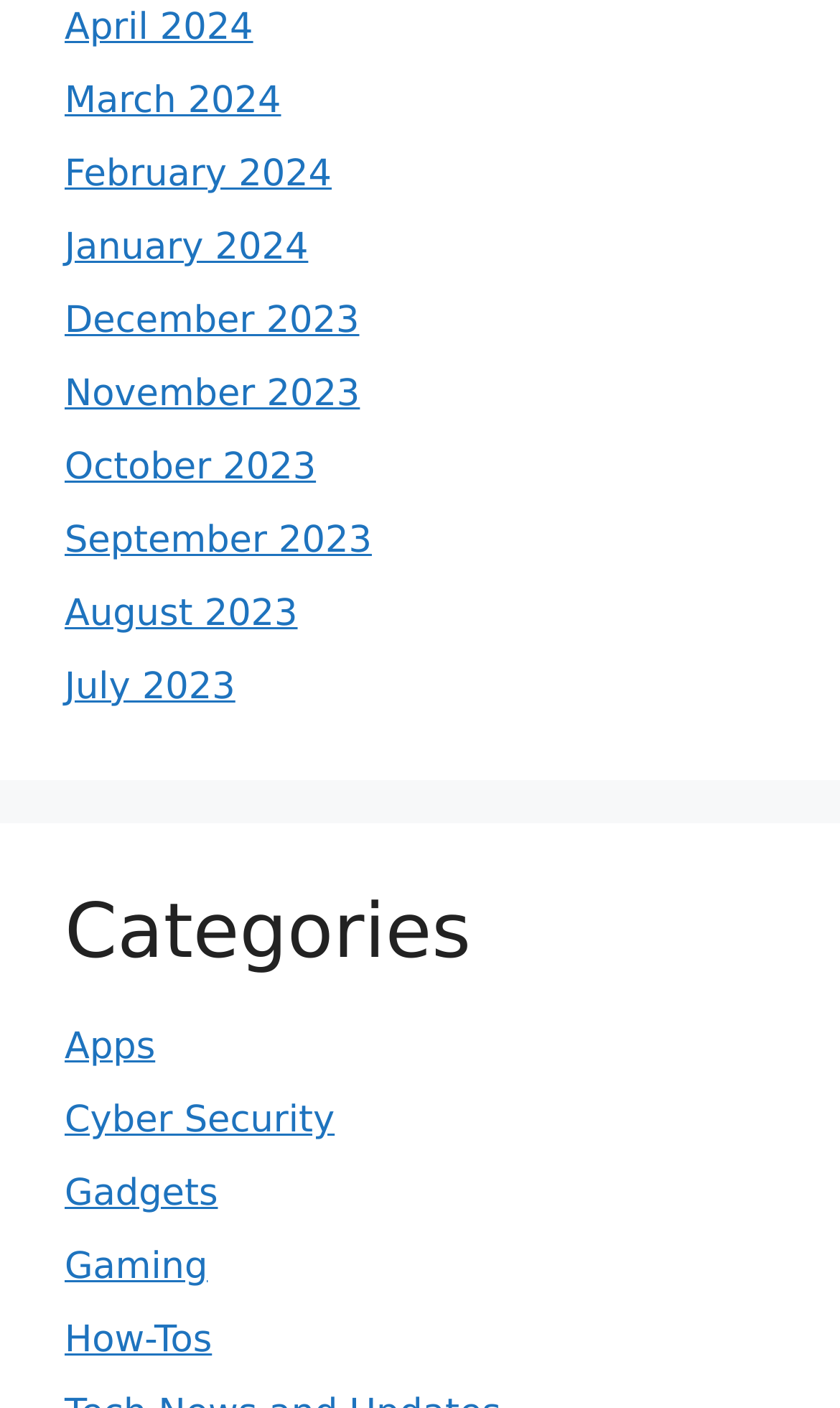Please identify the bounding box coordinates of the area I need to click to accomplish the following instruction: "Explore Apps".

[0.077, 0.729, 0.185, 0.76]